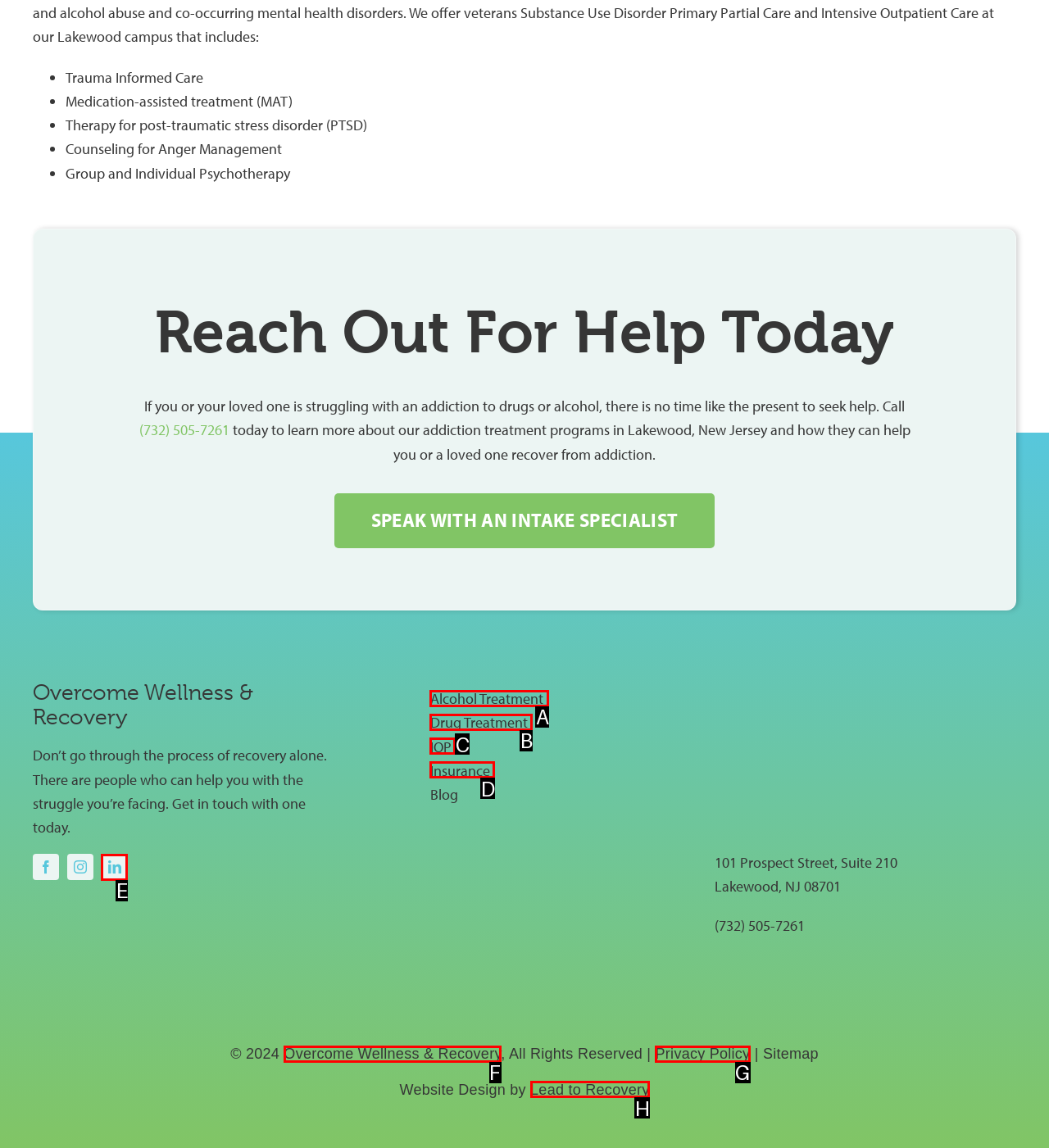Select the HTML element that matches the description: Lead to Recovery. Provide the letter of the chosen option as your answer.

H